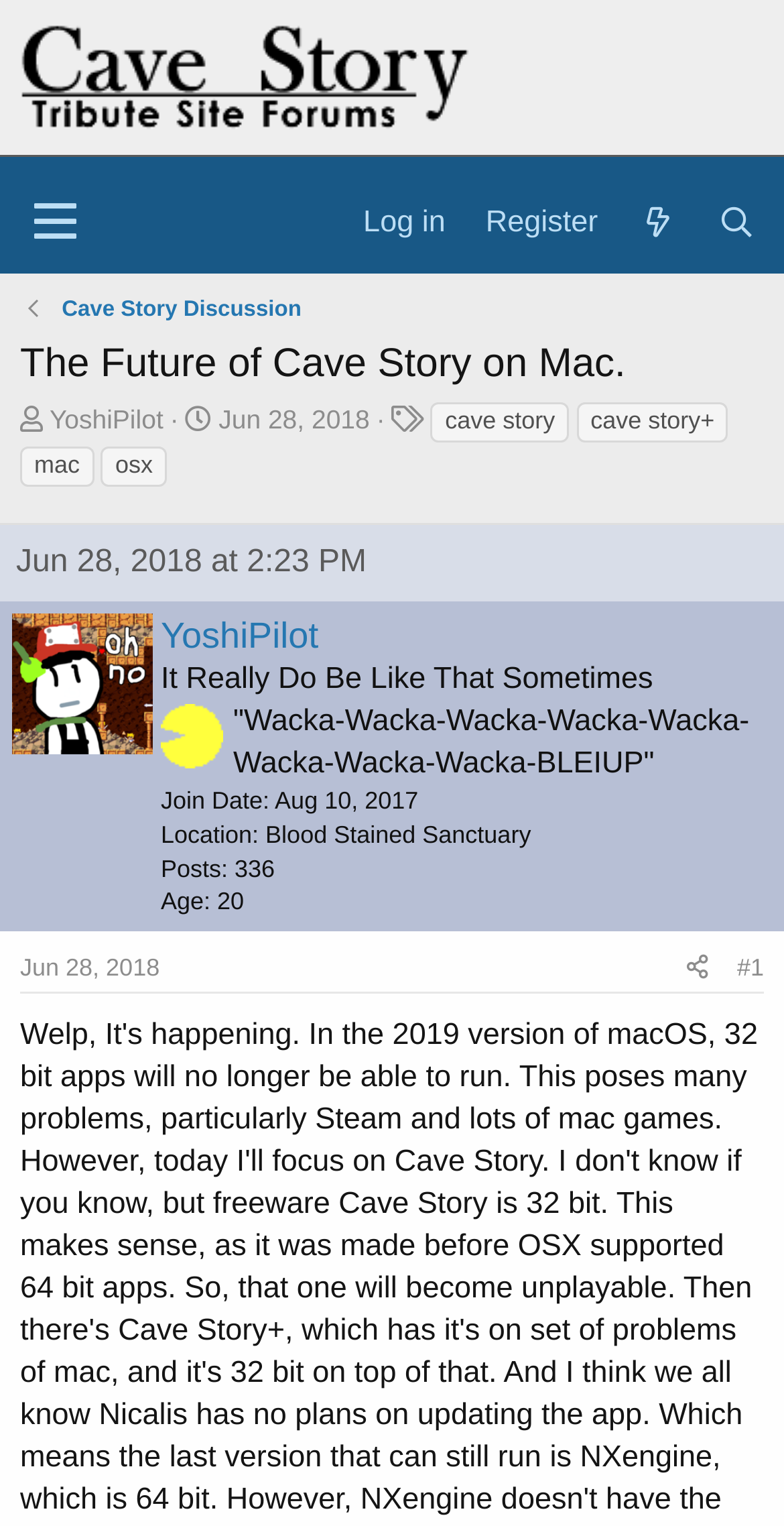Please answer the following question using a single word or phrase: 
What is the name of the thread starter?

YoshiPilot